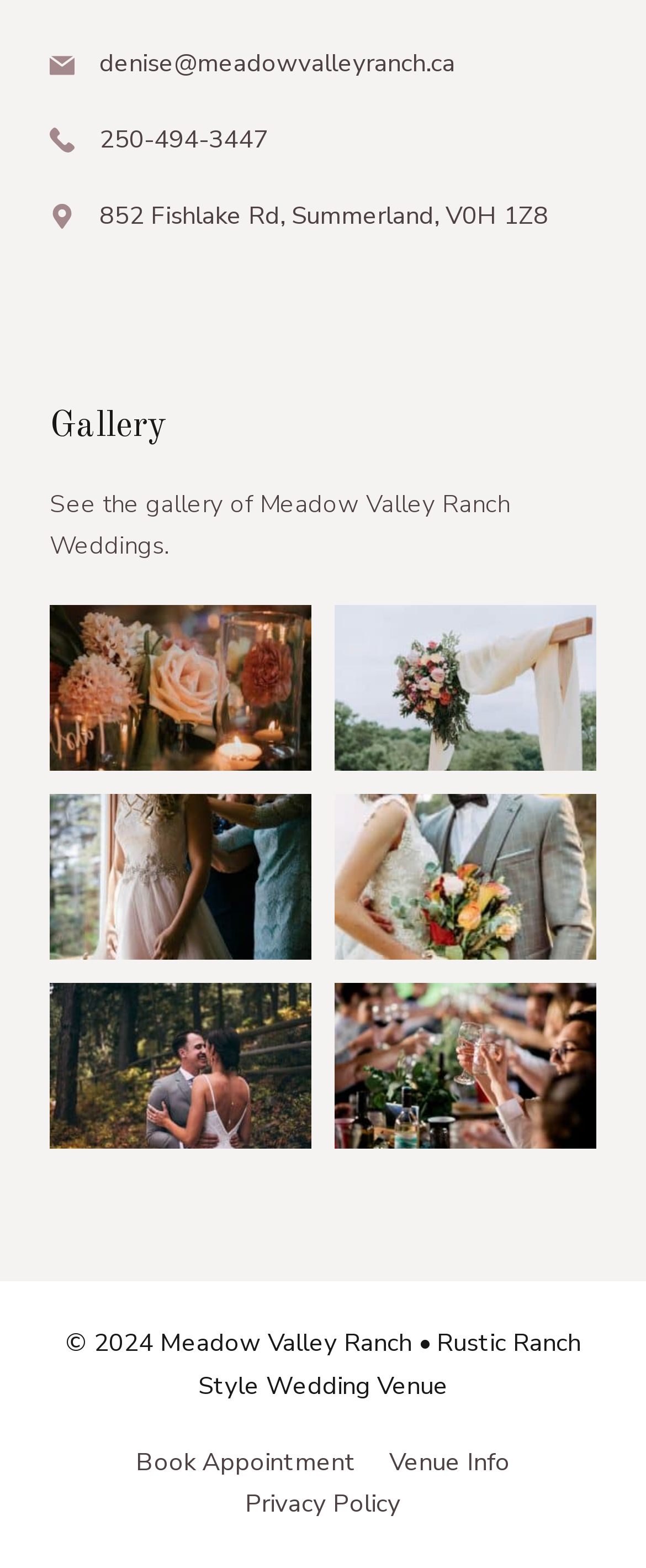Give a one-word or short phrase answer to the question: 
What is the phone number to call?

250-494-3447